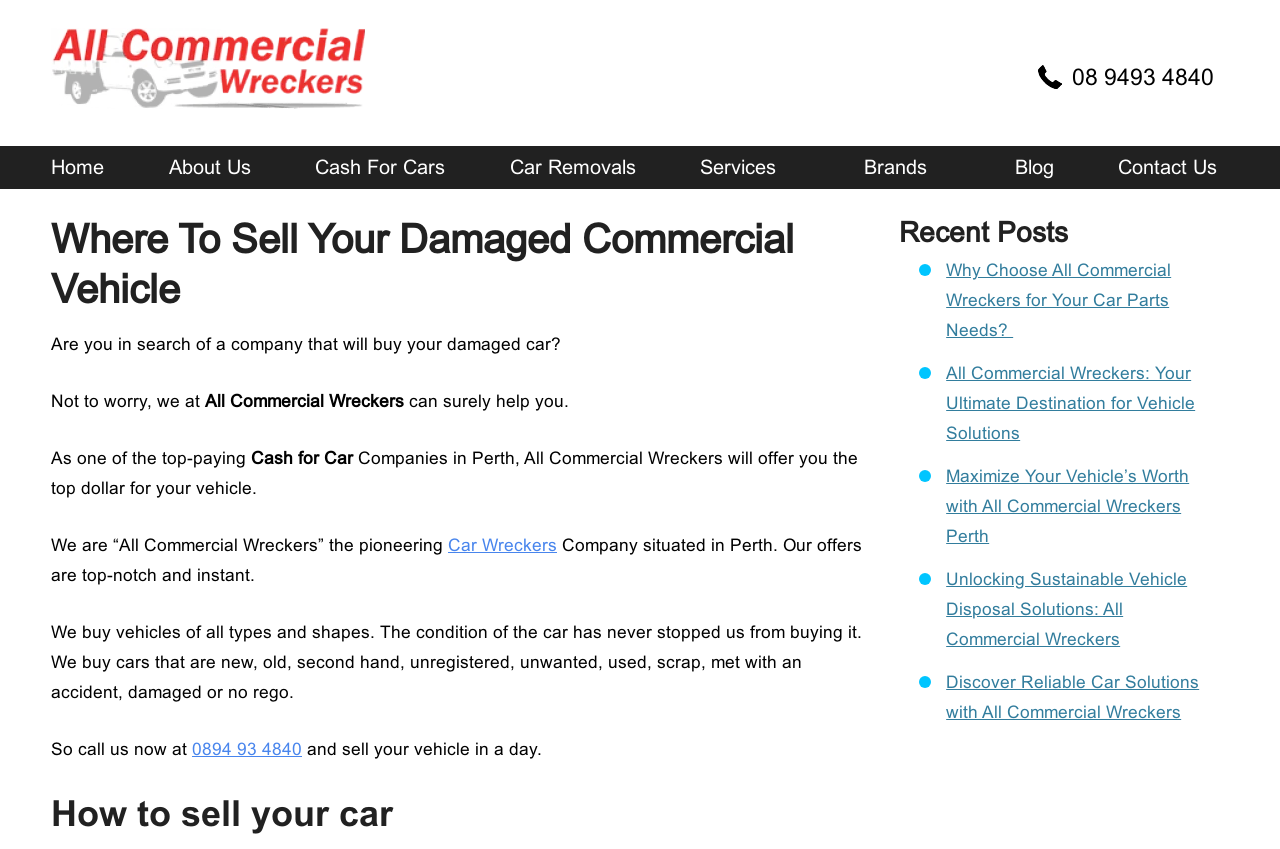Using the details from the image, please elaborate on the following question: What is the purpose of the company?

The purpose of the company is to buy damaged cars, as mentioned in the static text 'We at All Commercial Wreckers can surely help you.' and also in the heading 'Where To Sell Your Damaged Commercial Vehicle'.